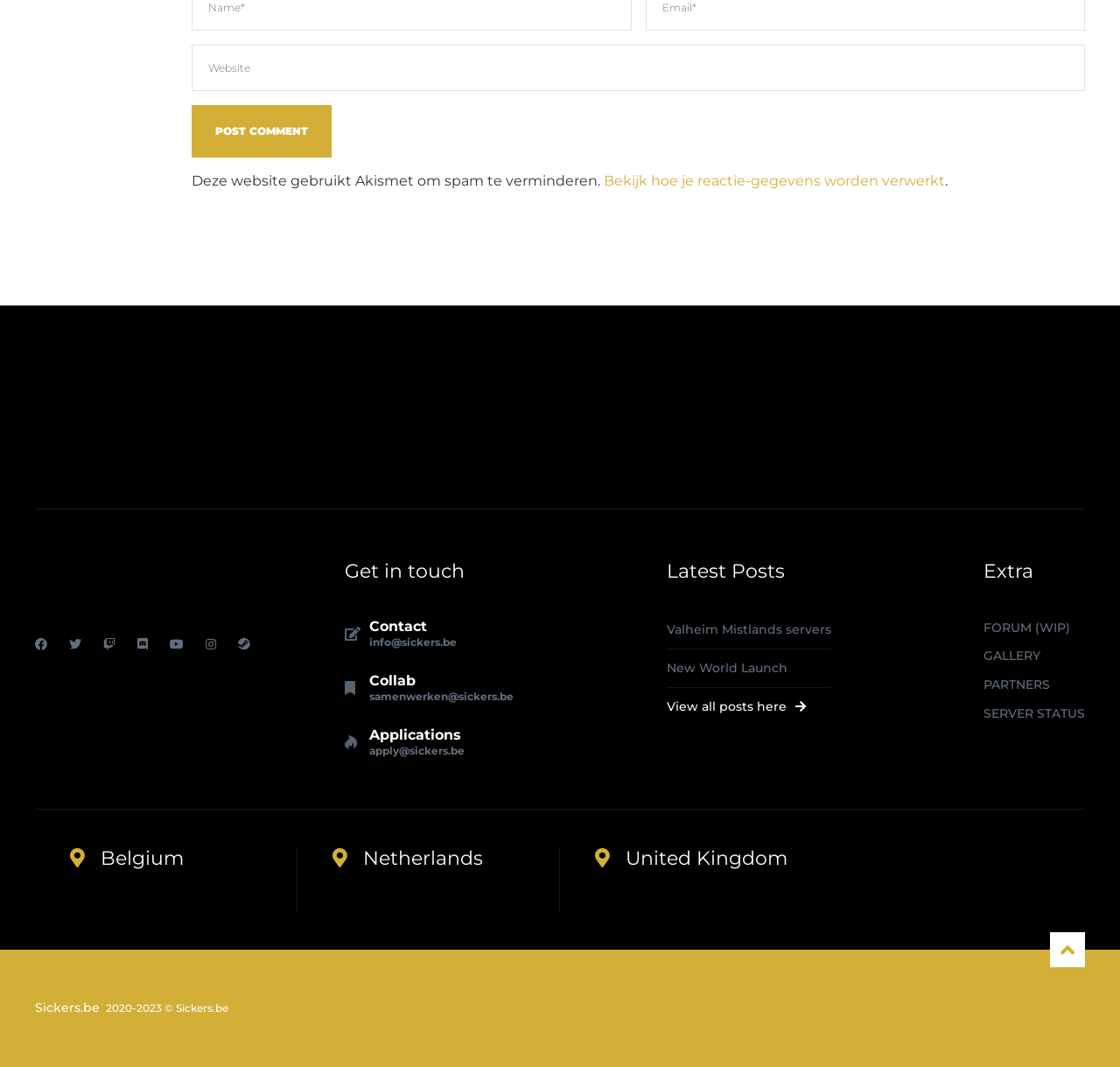Locate the bounding box of the UI element defined by this description: "View all posts here". The coordinates should be given as four float numbers between 0 and 1, formatted as [left, top, right, bottom].

[0.595, 0.656, 0.732, 0.667]